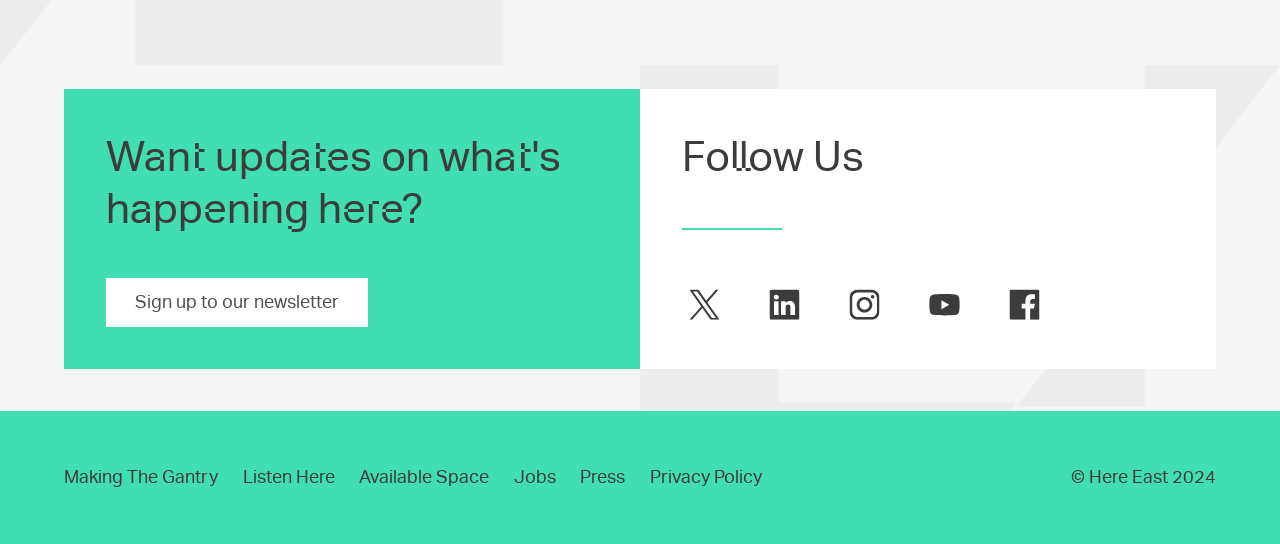What year is the copyright for Here East?
Please interpret the details in the image and answer the question thoroughly.

The webpage has a static text element at the bottom that reads '© Here East 2024', which indicates that the copyright for Here East is for the year 2024.